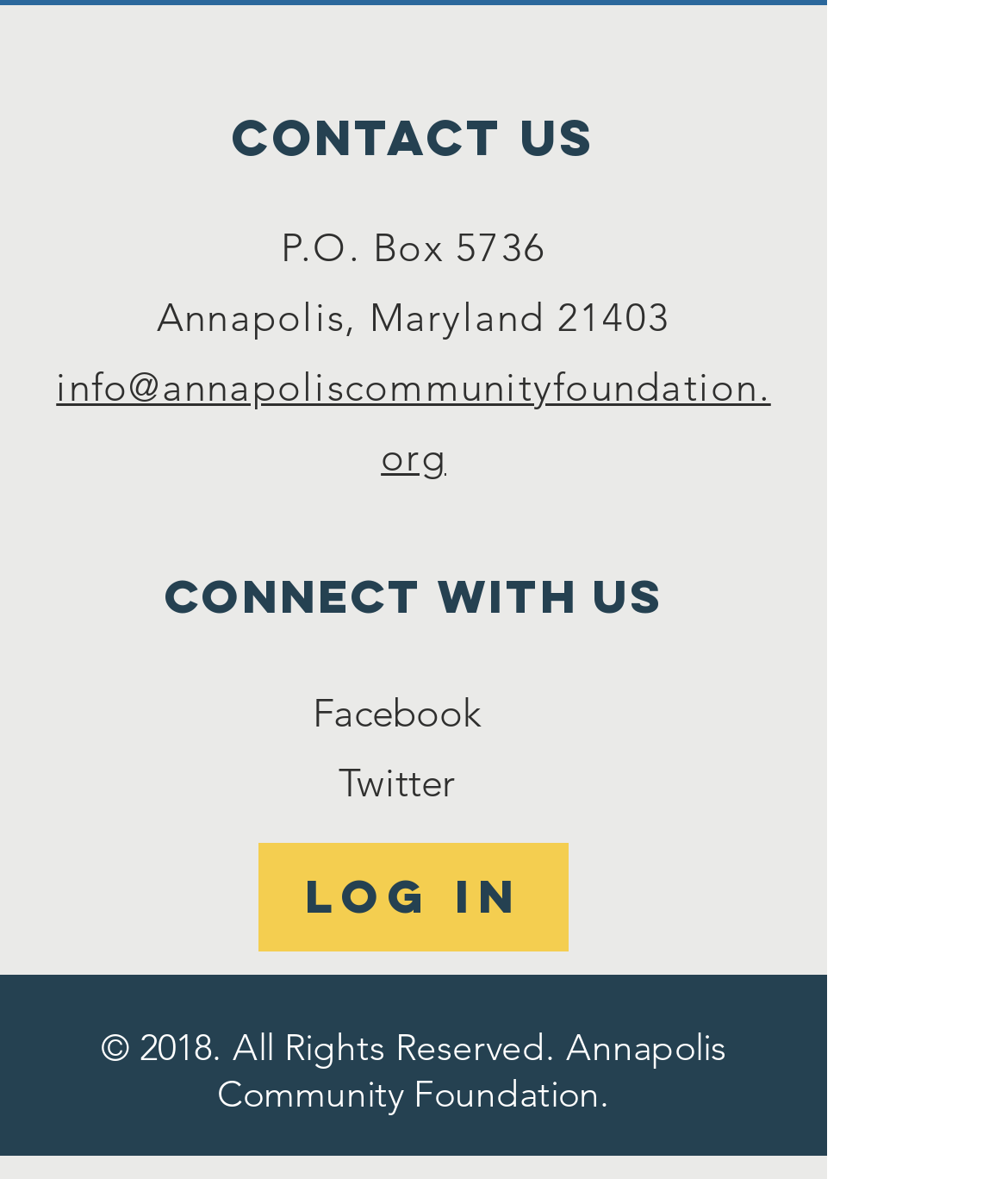Use a single word or phrase to answer the question: 
How can I contact the organization via email?

info@annapoliscommunityfoundation.org